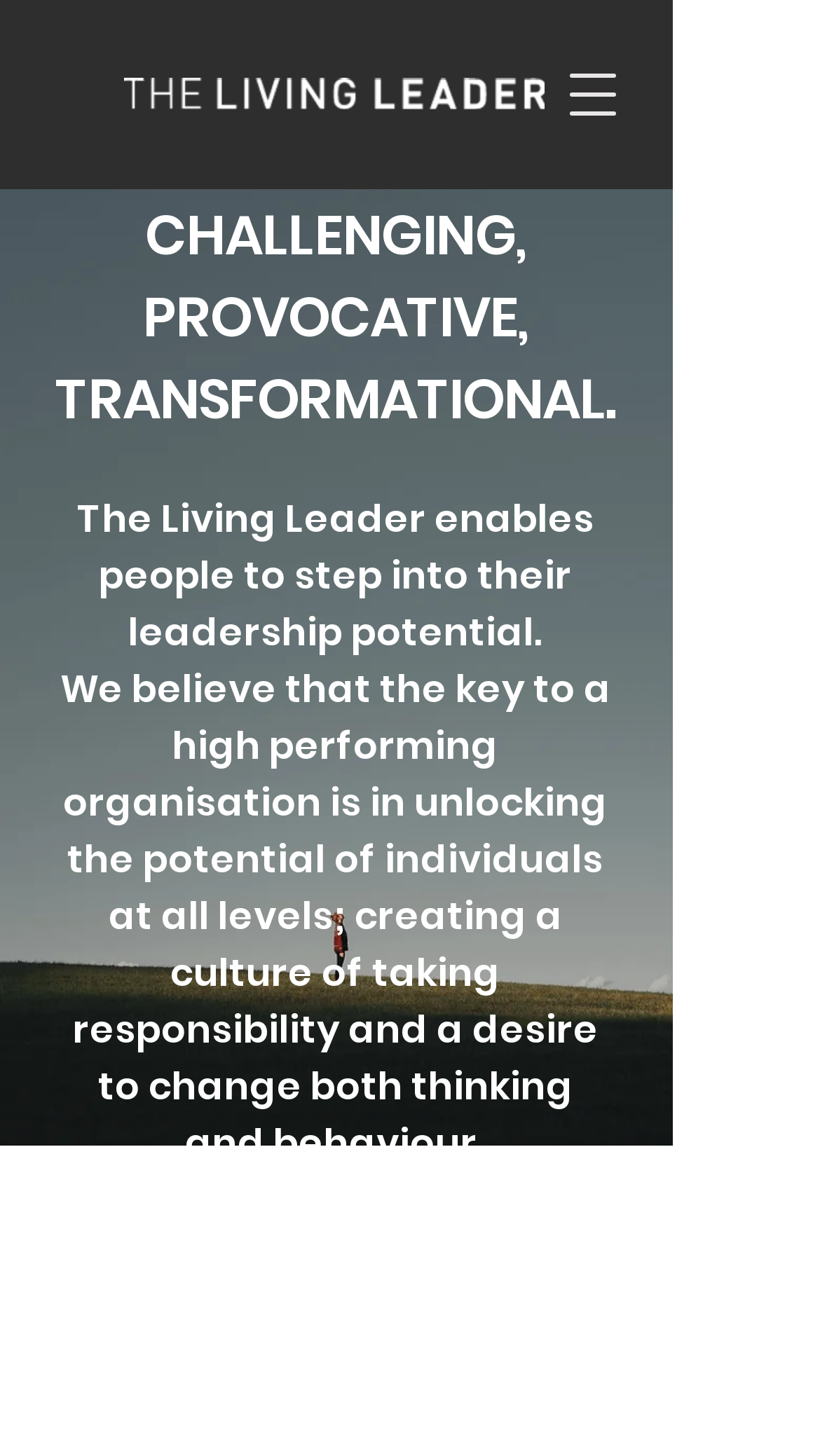Give a one-word or short-phrase answer to the following question: 
What is the purpose of the button 'Open navigation menu'?

To open navigation menu